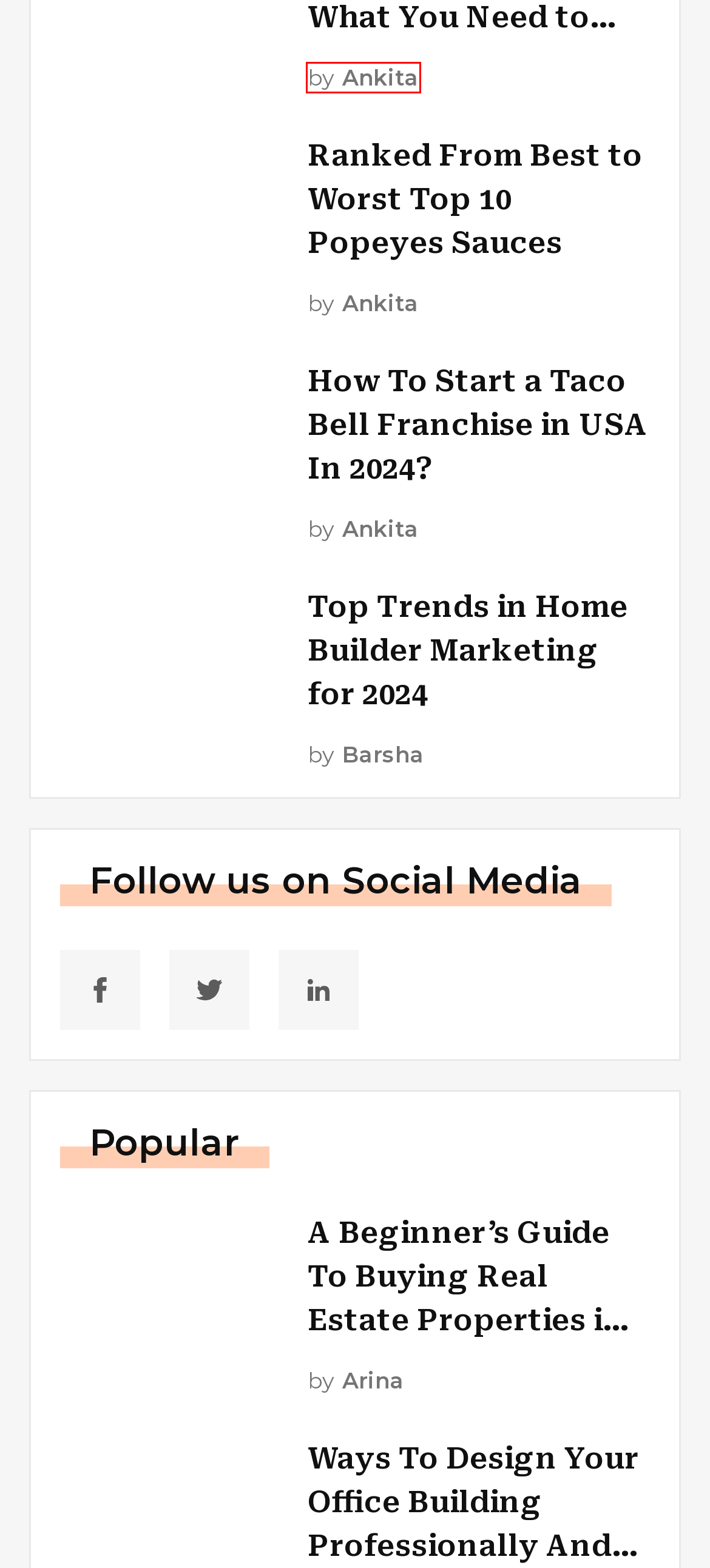You have been given a screenshot of a webpage, where a red bounding box surrounds a UI element. Identify the best matching webpage description for the page that loads after the element in the bounding box is clicked. Options include:
A. Arina Smith, Author at Real Wealth Business
B. Taco Bell Franchise: How To Start in 2024?
C. Ankita Tripathy, Author at Real Wealth Business
D. Top Trends in Home Builder Marketing for 2024
E. Real Estate Properties in Malta: A Beginner’s Guide To Buying
F. Popeyes Sauces: Top 10 Ranked From Best to Worst
G. Barsha Bhattacharya, Author at Real Wealth Business
H. 3 Things Every Real Estate Developer Should Keep In Mind - RWB

C